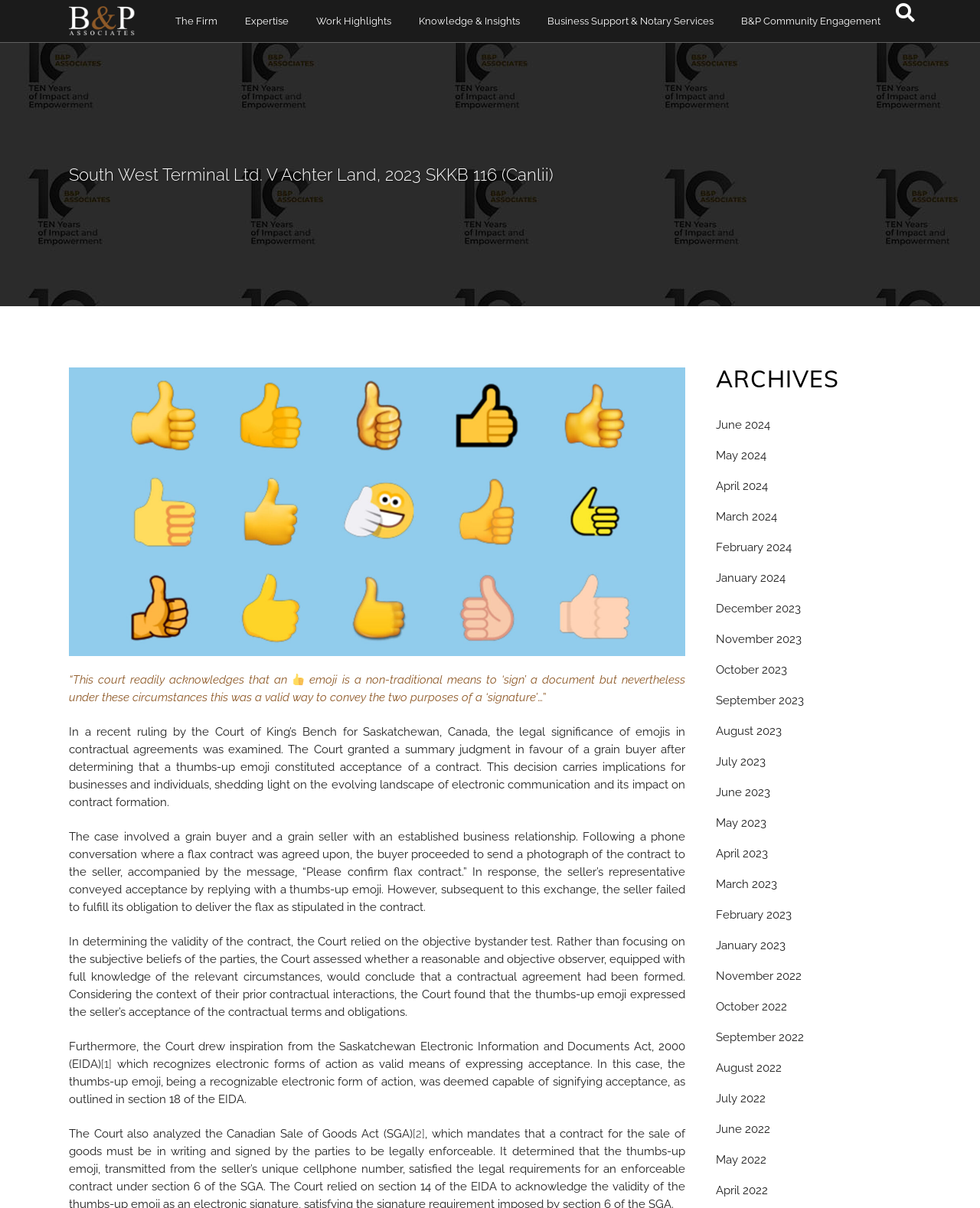Respond with a single word or phrase:
What is the name of the law firm?

B & P Associates